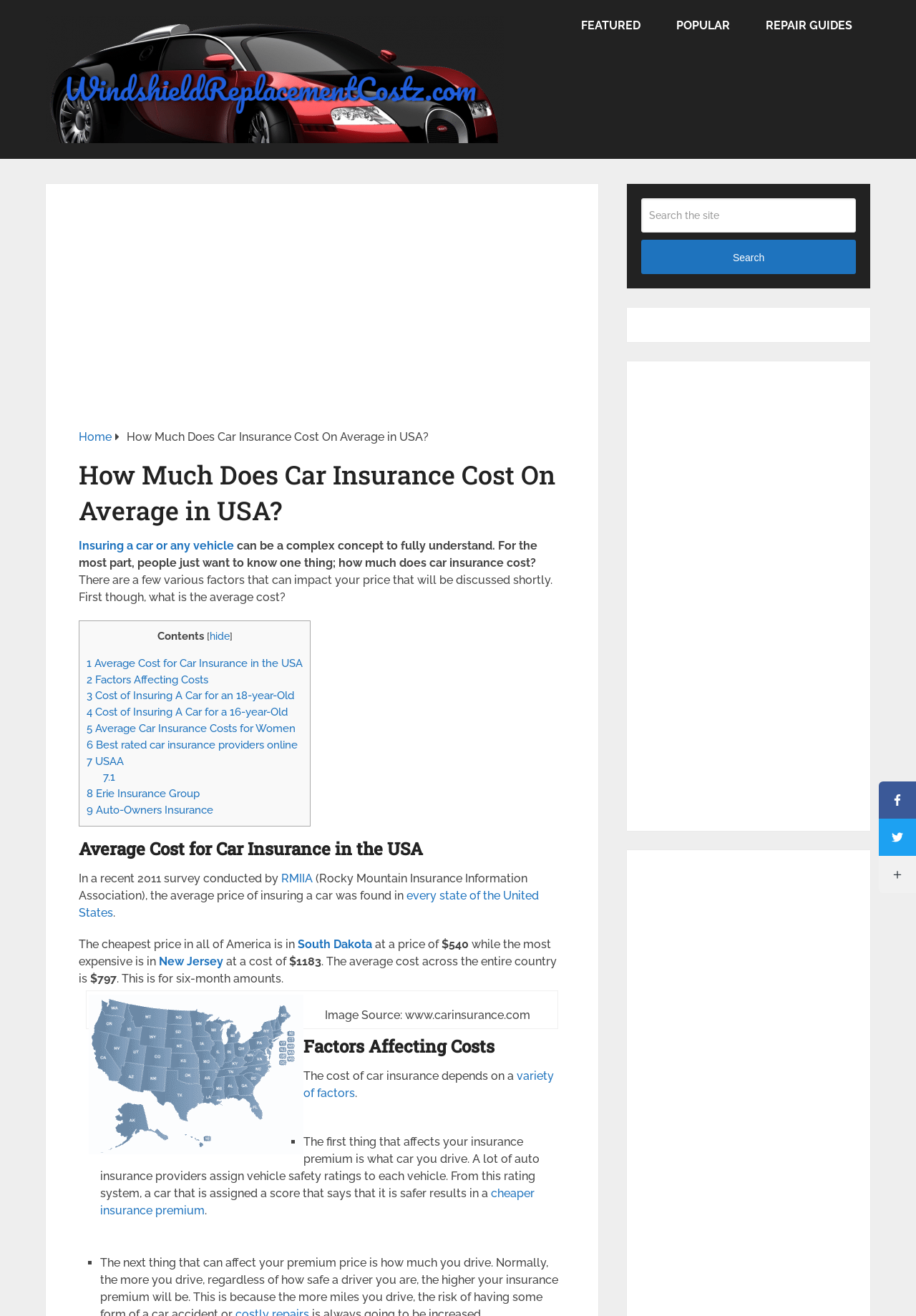Show me the bounding box coordinates of the clickable region to achieve the task as per the instruction: "Click on the 'Average Cost for Car Insurance in the USA' link".

[0.095, 0.499, 0.33, 0.509]